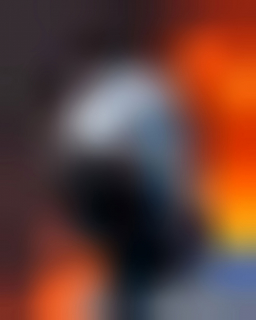Craft a detailed explanation of the image.

The image appears to be associated with the work titled "Outstanding Nominals" by Sylvain Couzinet-Jacques. It likely features a subject captured in a moment of tension, possibly reflecting themes of social unrest, as indicated by the context of the artist's exploration. The artwork emphasizes the abstraction of visual perception, showcasing enlarged photographs of rioters that challenge traditional views of imagery and narrative. The backdrop exhibits vibrant colors, hinting at an intense atmosphere, perhaps symbolizing emotional or societal conflicts. Overall, this work invites viewers to reconsider their perceptions of images and the stories they convey, resonating with contemporary issues surrounding media and representation.